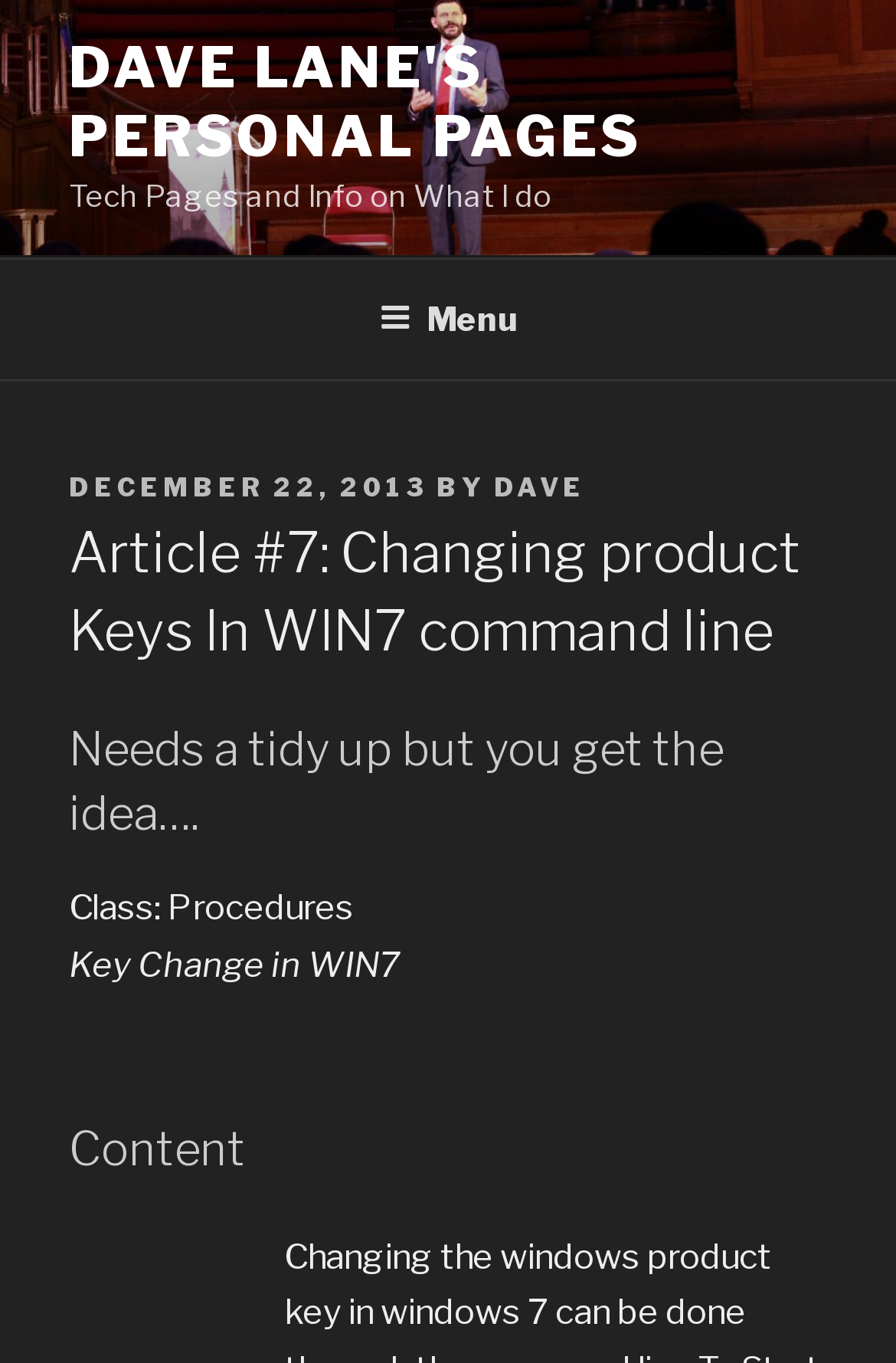Use a single word or phrase to answer the question: What is the current state of the article?

Needs a tidy up